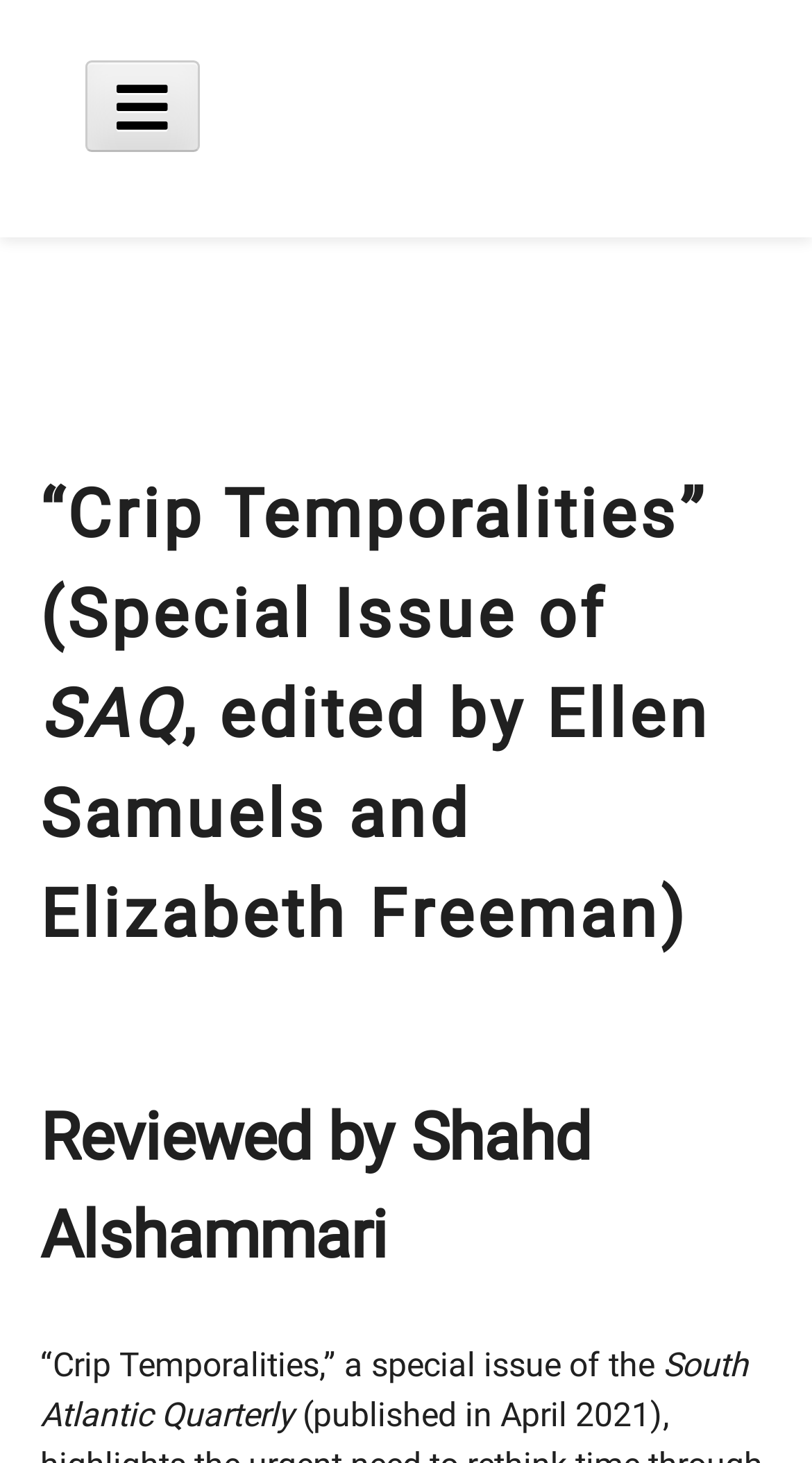What is the main topic of the article?
Please look at the screenshot and answer using one word or phrase.

Crip Temporalities